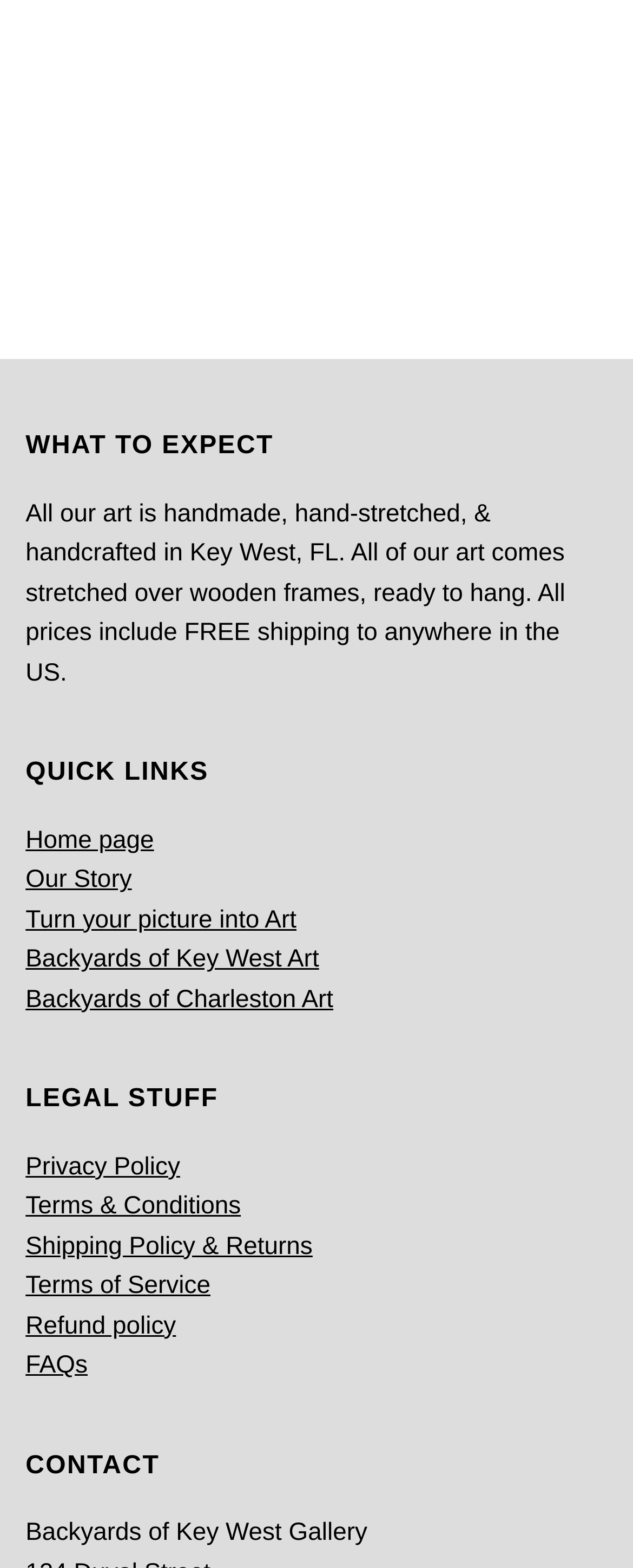Locate the bounding box coordinates of the area that needs to be clicked to fulfill the following instruction: "Click Join button". The coordinates should be in the format of four float numbers between 0 and 1, namely [left, top, right, bottom].

[0.708, 0.043, 0.919, 0.093]